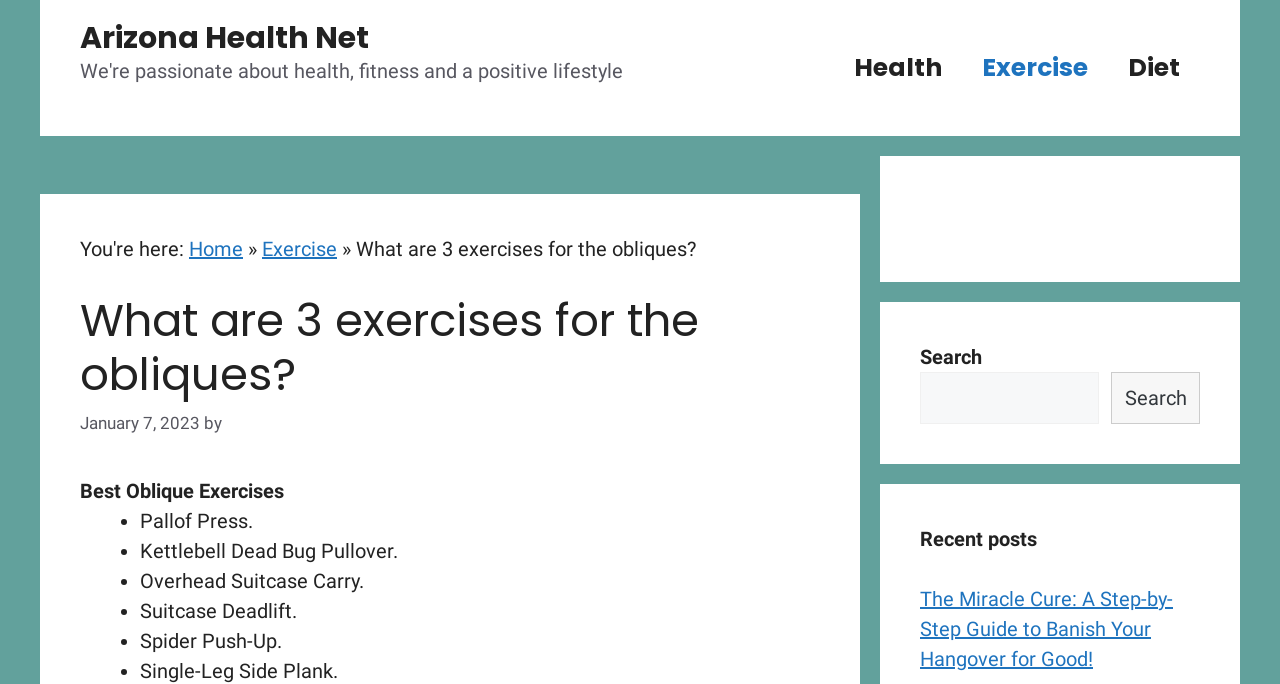Given the webpage screenshot and the description, determine the bounding box coordinates (top-left x, top-left y, bottom-right x, bottom-right y) that define the location of the UI element matching this description: Arizona Health Net

[0.062, 0.025, 0.288, 0.086]